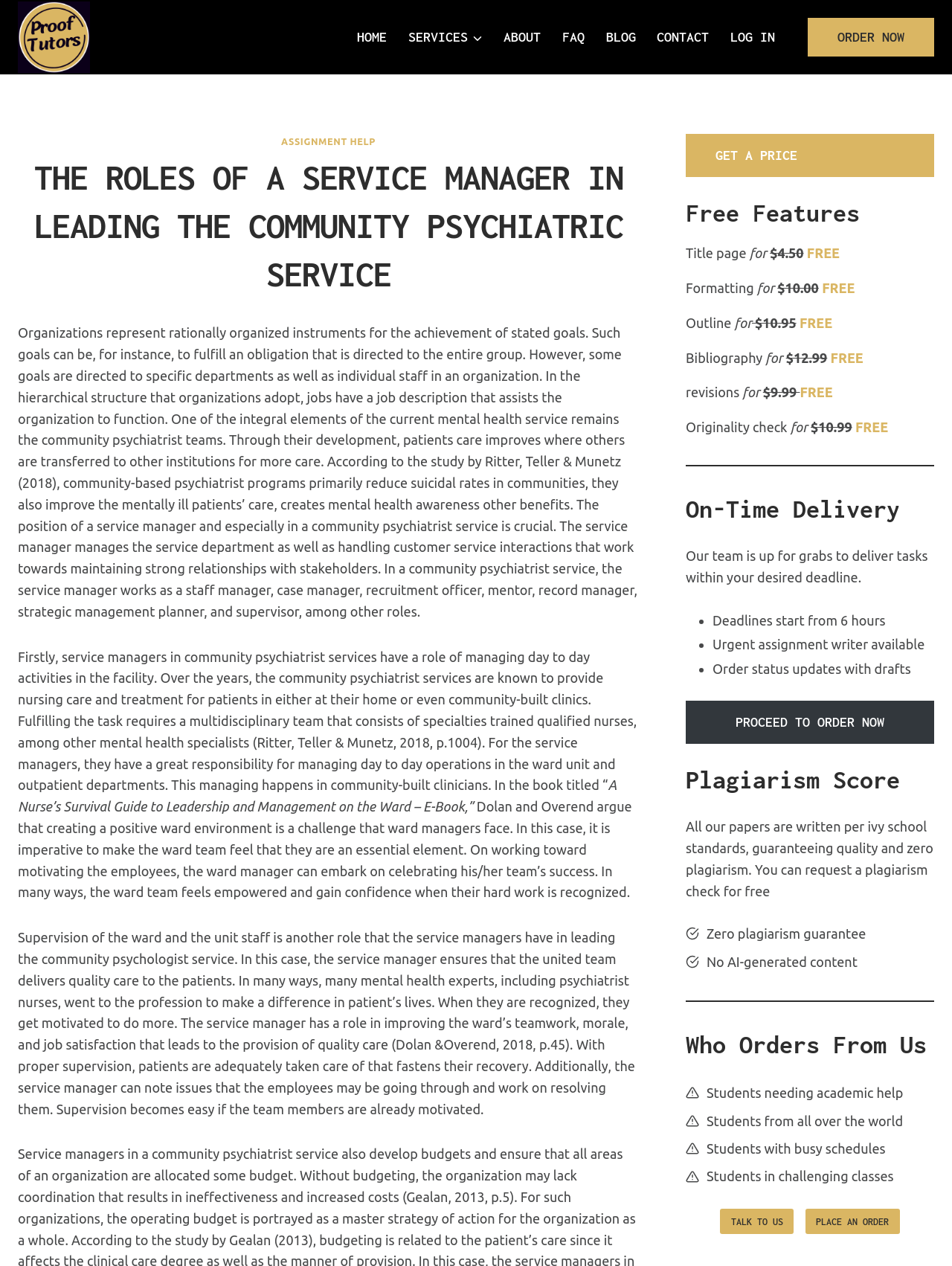How many free features are offered?
Ensure your answer is thorough and detailed.

The webpage lists five free features: title page, formatting, outline, bibliography, and revisions.